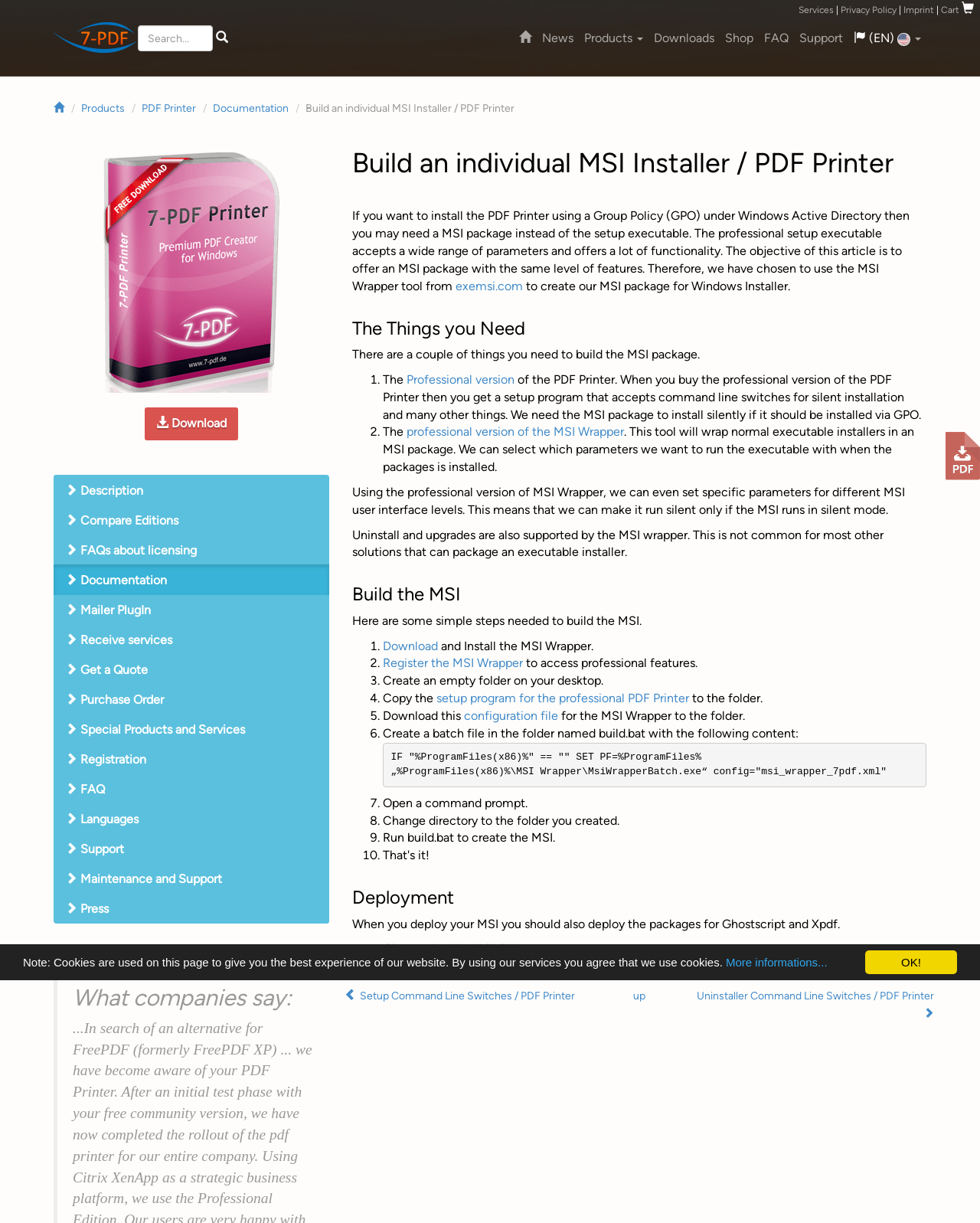Determine the bounding box coordinates for the clickable element to execute this instruction: "Click the 'Download' button". Provide the coordinates as four float numbers between 0 and 1, i.e., [left, top, right, bottom].

[0.148, 0.333, 0.243, 0.36]